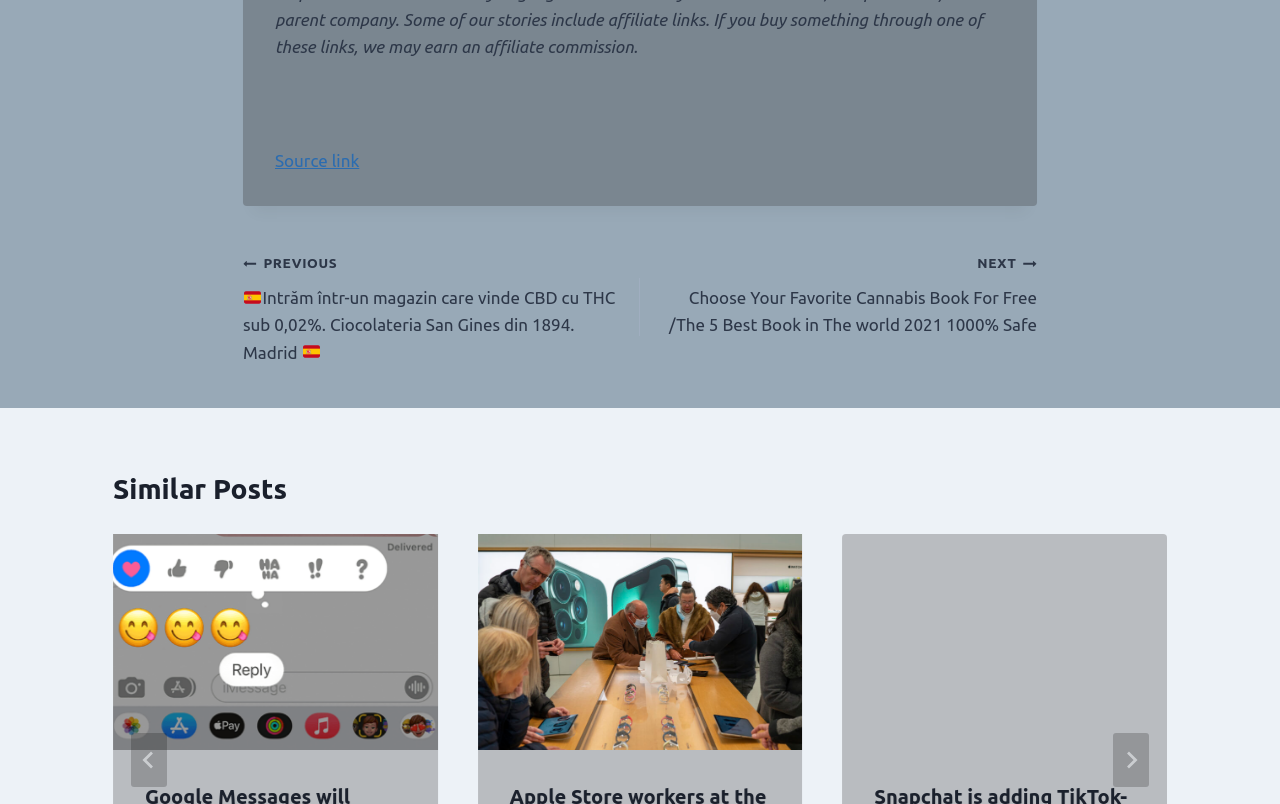Locate the bounding box coordinates of the area where you should click to accomplish the instruction: "Click on the previous post link".

[0.19, 0.309, 0.5, 0.455]